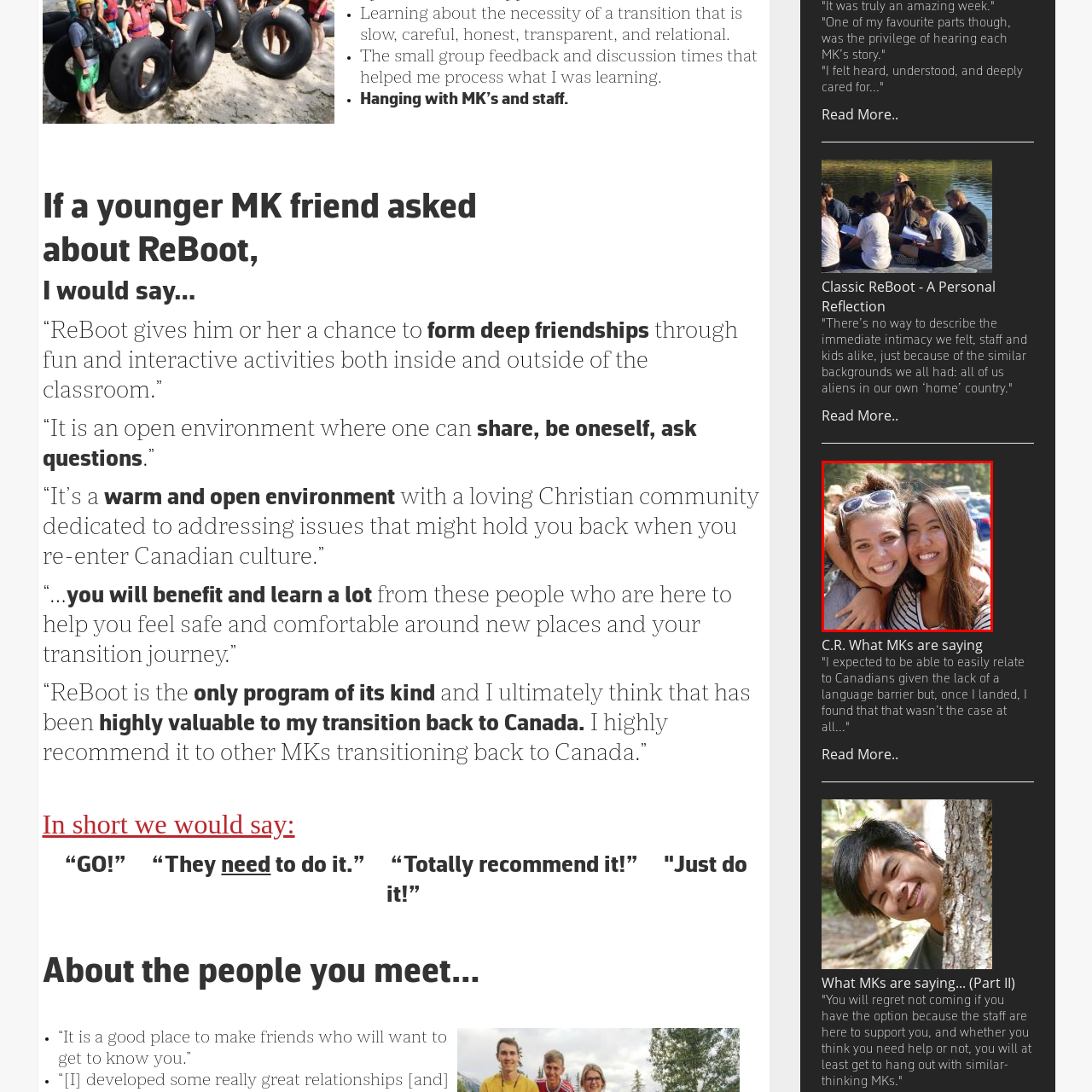Offer an in-depth caption for the image content enclosed by the red border.

The image captures a joyful moment between two young women, both smiling widely as they embrace each other. This photograph embodies the spirit of camaraderie and connection often celebrated in community settings, such as retreats or group activities. Their warm expressions reflect the emotional bonds formed during their experiences, possibly highlighting themes of friendship and support. The backdrop suggests a casual outdoor setting, aligning with contexts like youth events or gatherings where participants engage in mutual understanding and sharing. This is reminiscent of testimonials from individuals describing the value of such environments in fostering relationships and emotional well-being, especially for those navigating the complexities of cultural transition.